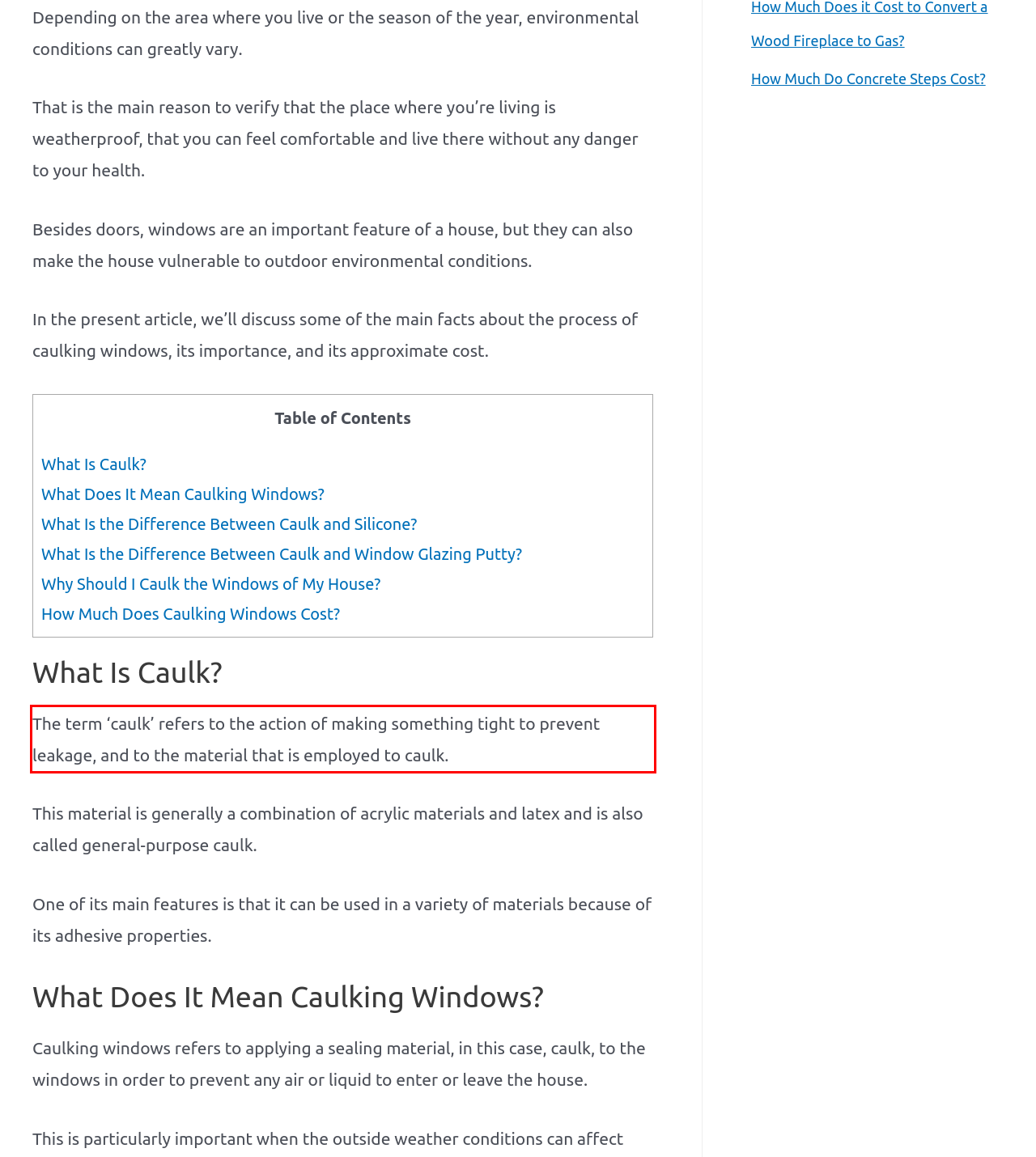Identify and transcribe the text content enclosed by the red bounding box in the given screenshot.

The term ‘caulk’ refers to the action of making something tight to prevent leakage, and to the material that is employed to caulk.